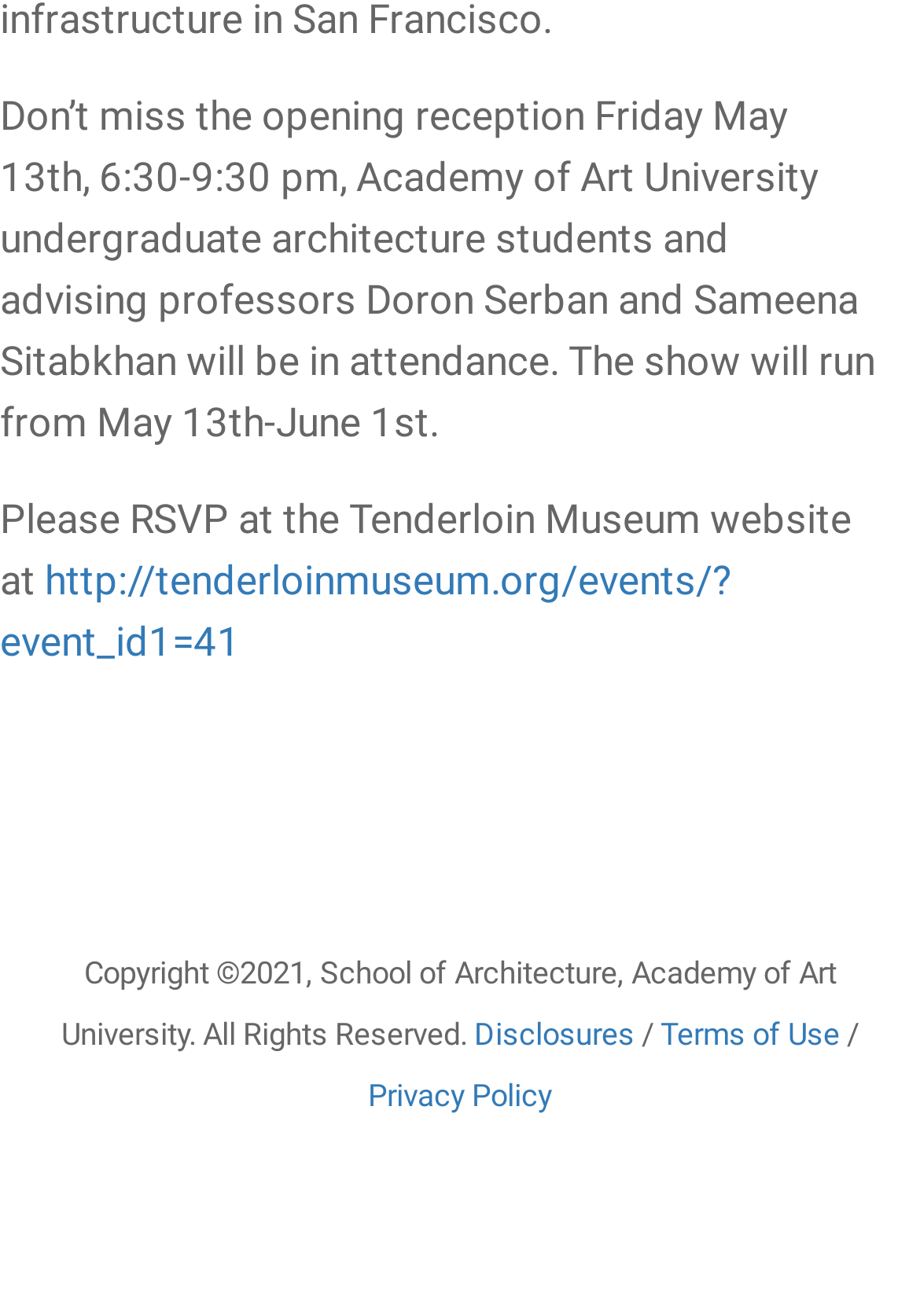What are the three links at the bottom of the page?
Look at the image and respond with a one-word or short-phrase answer.

Disclosures, Terms of Use, Privacy Policy